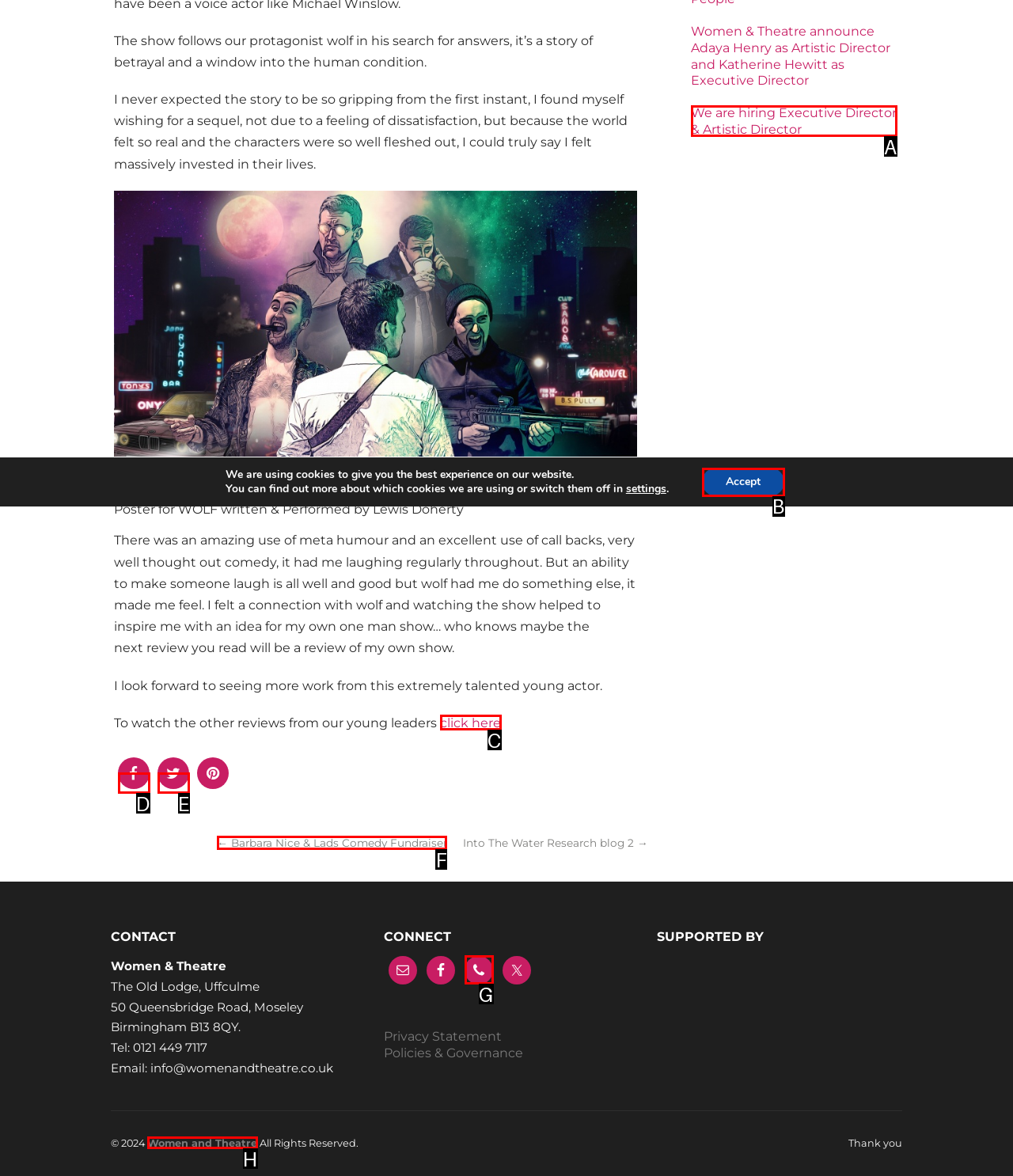Select the letter that corresponds to the UI element described as: title="Share on Facebook"
Answer by providing the letter from the given choices.

D